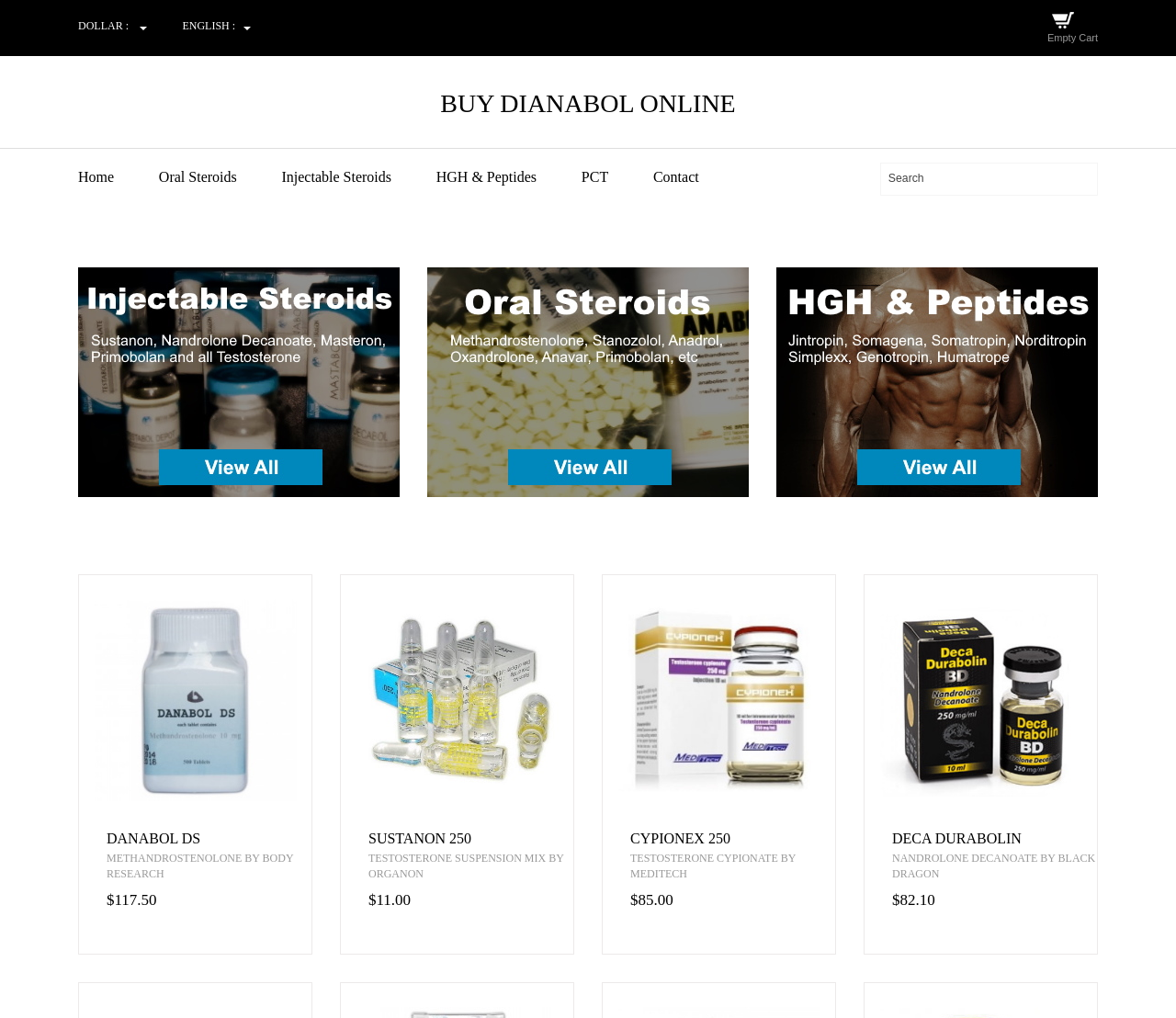Identify the bounding box coordinates of the clickable region required to complete the instruction: "Buy Injectable Steroids". The coordinates should be given as four float numbers within the range of 0 and 1, i.e., [left, top, right, bottom].

[0.066, 0.262, 0.34, 0.488]